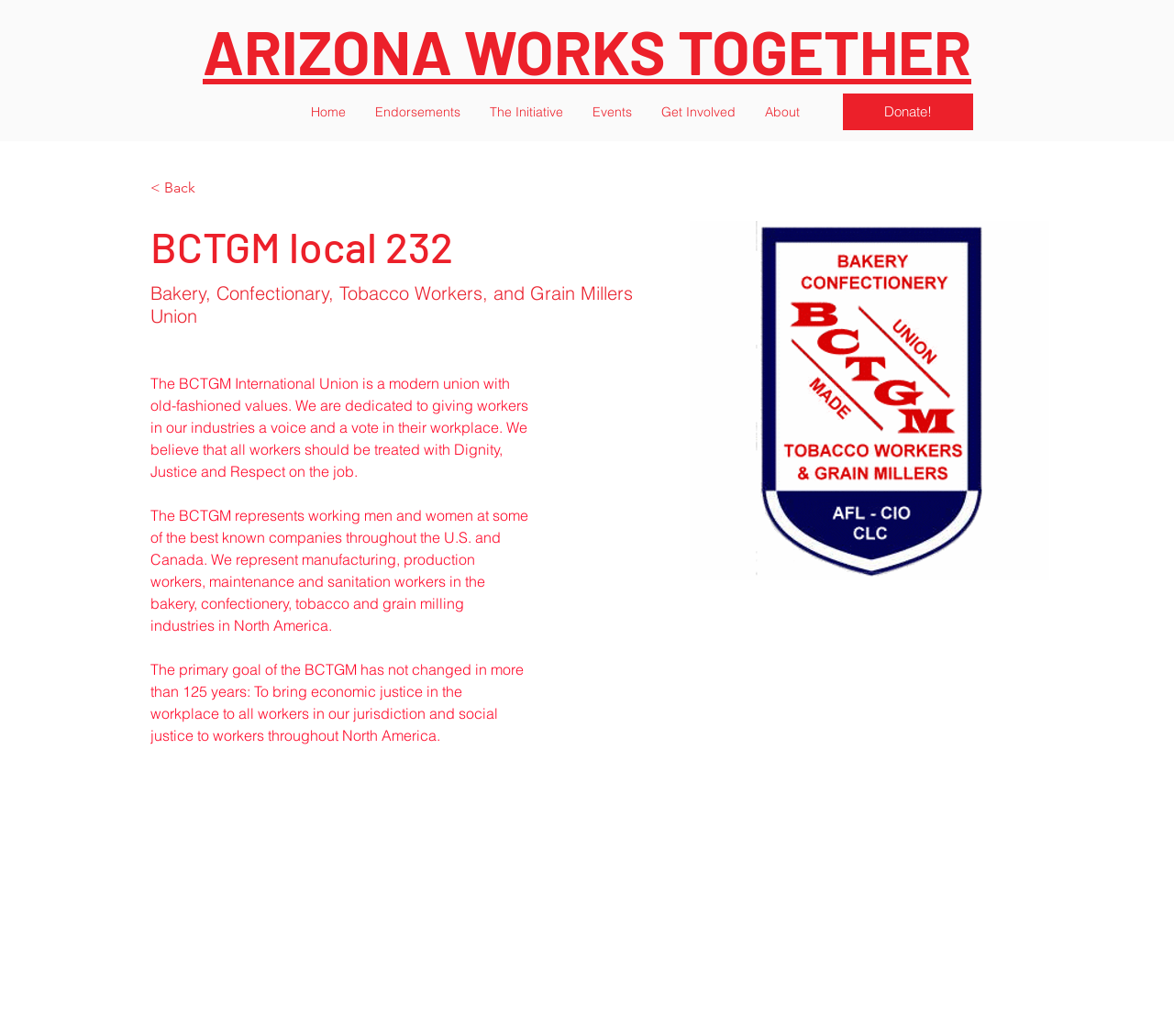Offer an extensive depiction of the webpage and its key elements.

The webpage is about BCTGM local 232, a union for bakery, confectionary, tobacco workers, and grain millers. At the top, there is a heading "ARIZONA WORKS TOGETHER" with a link to the same title. Below it, there is a navigation menu with links to "Home", "Endorsements", "The Initiative", "Events", "Get Involved", and "About". 

To the right of the navigation menu, there is a "Donate!" link. The main content of the page starts below these elements. It begins with a link to go back, followed by a heading "BCTGM local 232". Below the heading, there is a description of the union, stating that it is dedicated to giving workers a voice and a vote in their workplace. 

The description is divided into several paragraphs, explaining the union's values and goals. The text mentions that the union represents working men and women at well-known companies throughout the U.S. and Canada. There is also a link to learn more about these companies. 

To the right of the text, there is an image of the BCTGM logo. The logo is positioned above the middle of the page, and it is quite large, taking up about a quarter of the page's width. Overall, the page has a simple layout, with a clear hierarchy of elements and a focus on providing information about the union.